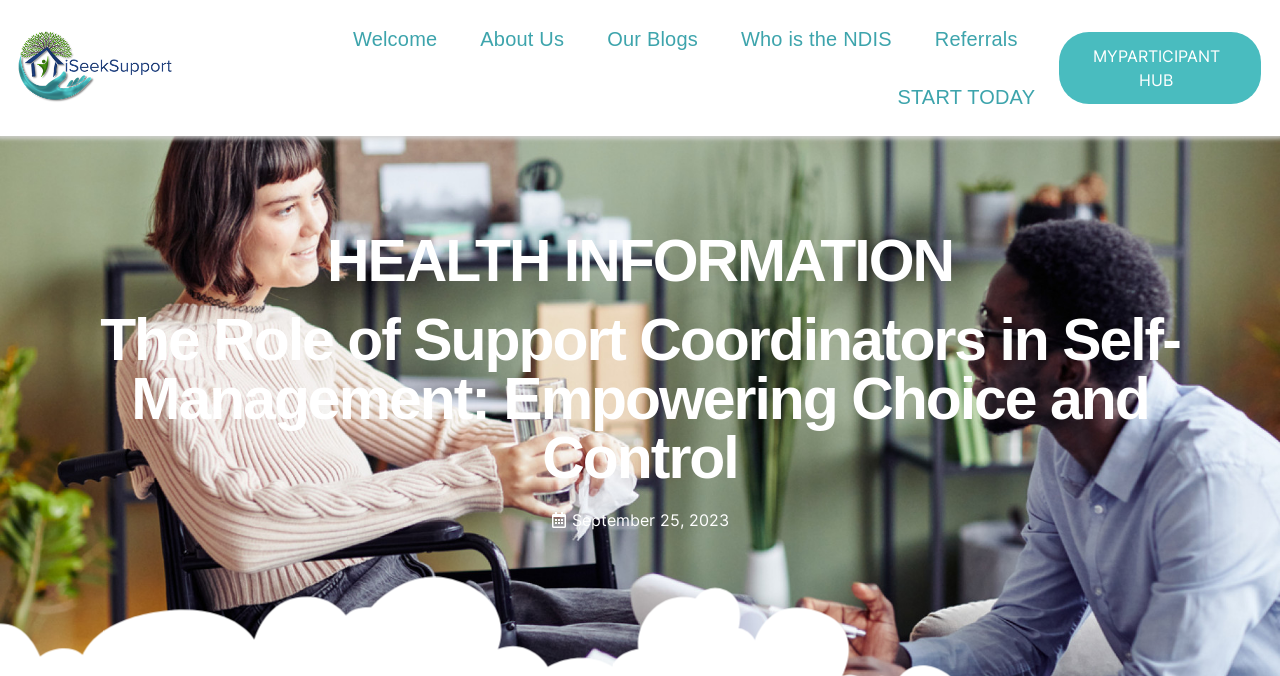Determine the bounding box coordinates for the area that should be clicked to carry out the following instruction: "start today".

[0.698, 0.101, 0.812, 0.186]